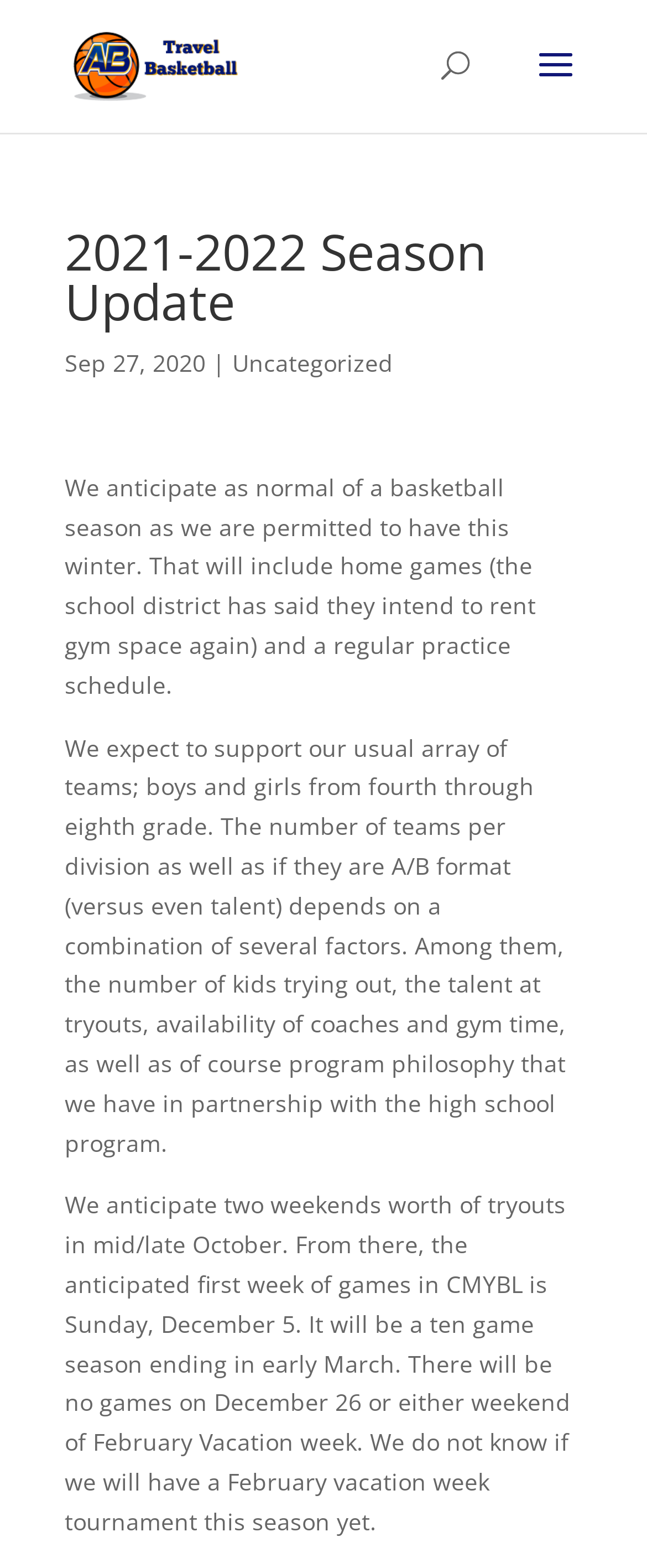Give an in-depth explanation of the webpage layout and content.

The webpage appears to be an update page for the 2021-2022 season of AB Travel Basketball. At the top left, there is a link to "AB Travel Basketball" accompanied by an image with the same name. Below this, there is a search bar that spans across the top of the page. 

The main content of the page is divided into sections. The first section is a heading that reads "2021-2022 Season Update" and is followed by a date "Sep 27, 2020" and a category label "Uncategorized". 

Below this, there are three paragraphs of text that provide updates on the upcoming basketball season. The first paragraph mentions that the season is expected to be as normal as possible, with home games and a regular practice schedule. The second paragraph explains that the program will support teams for boys and girls from fourth to eighth grade, with the number of teams and divisions depending on various factors. The third paragraph outlines the tryout and game schedule, including two weekends of tryouts in October and a ten-game season starting in December.

Overall, the page appears to be a informative update for parents, players, and coaches involved in the AB Travel Basketball program.